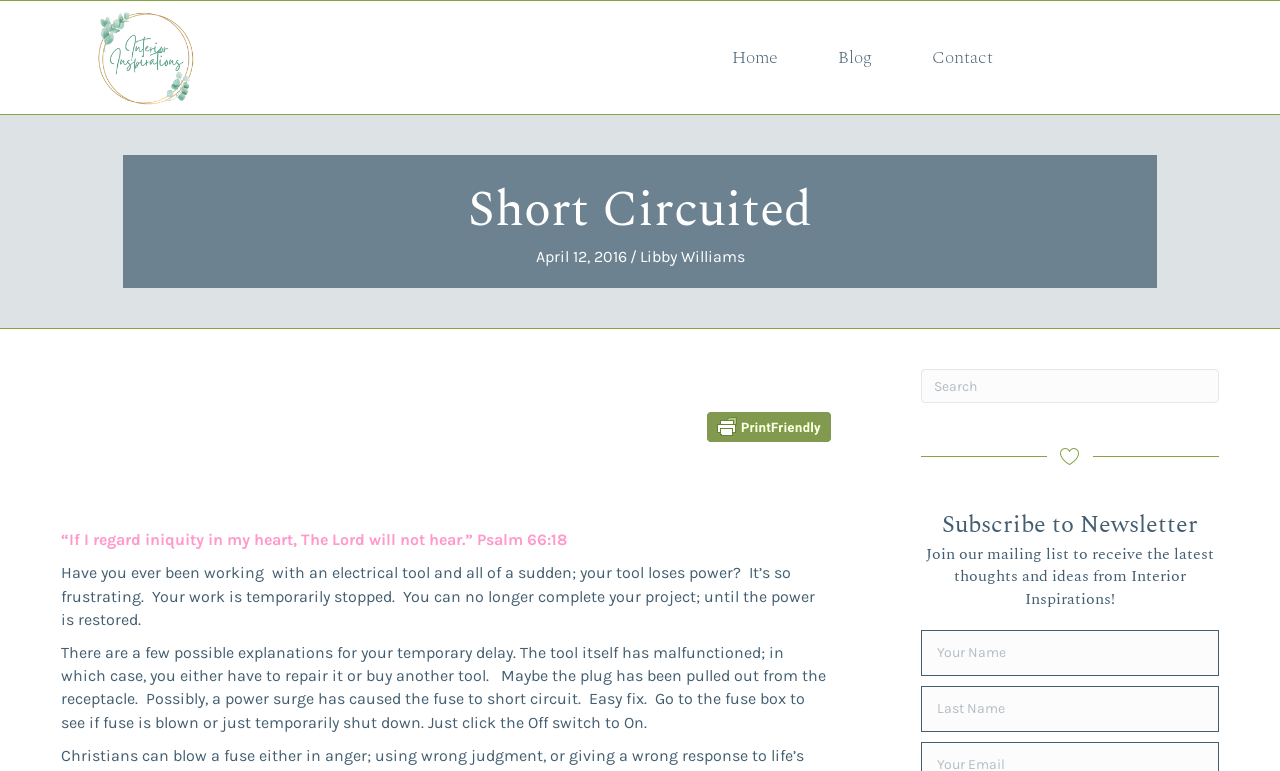How can I subscribe to the newsletter?
Answer the question with a detailed and thorough explanation.

To subscribe to the newsletter, I can fill out the form located at the bottom of the webpage, which includes fields for first name, last name, and a submit button.